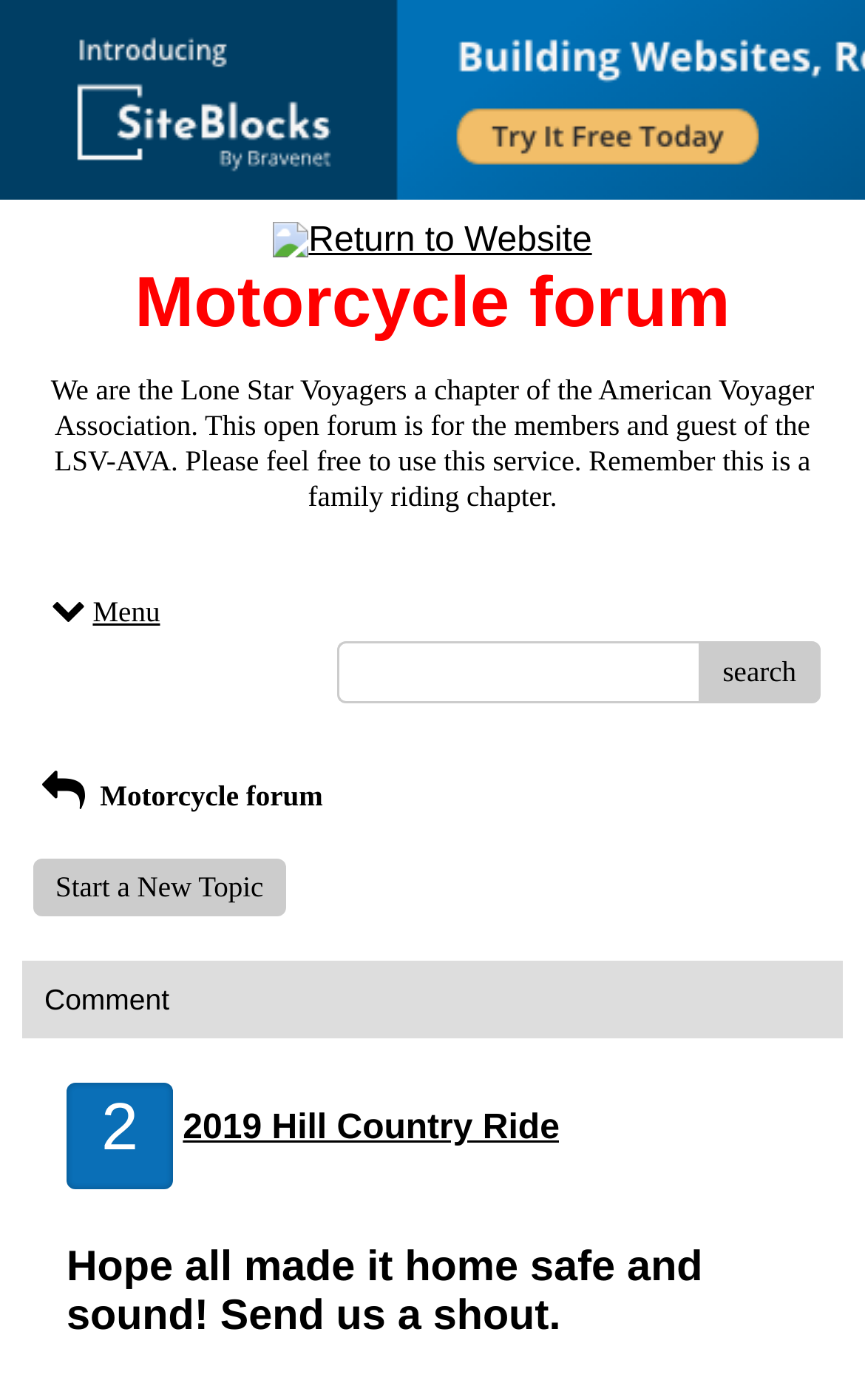Answer in one word or a short phrase: 
What is the topic of the discussion?

2019 Hill Country Ride